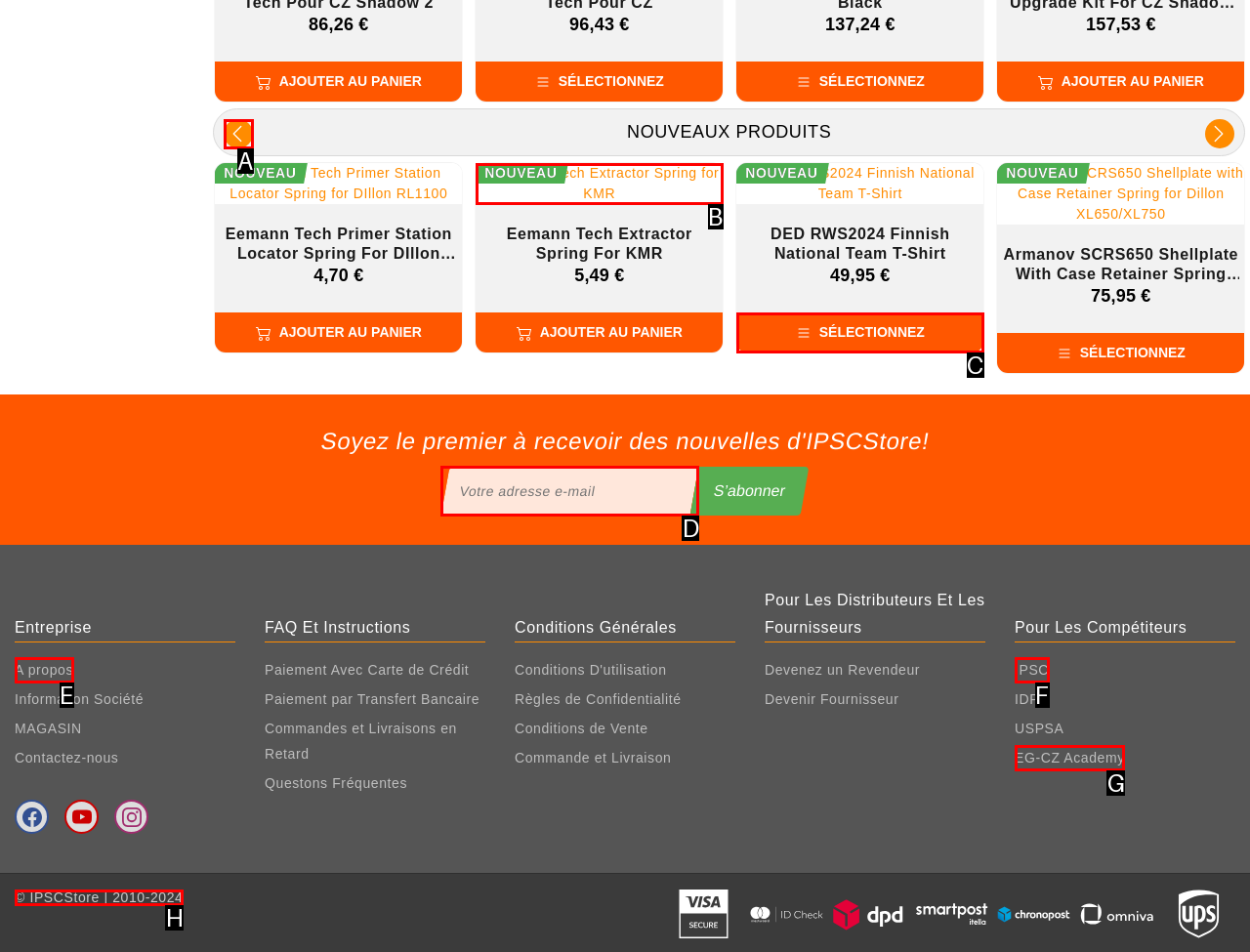Choose the HTML element to click for this instruction: Read the article titled '“An’ it harm none, do what ye will”' Answer with the letter of the correct choice from the given options.

None